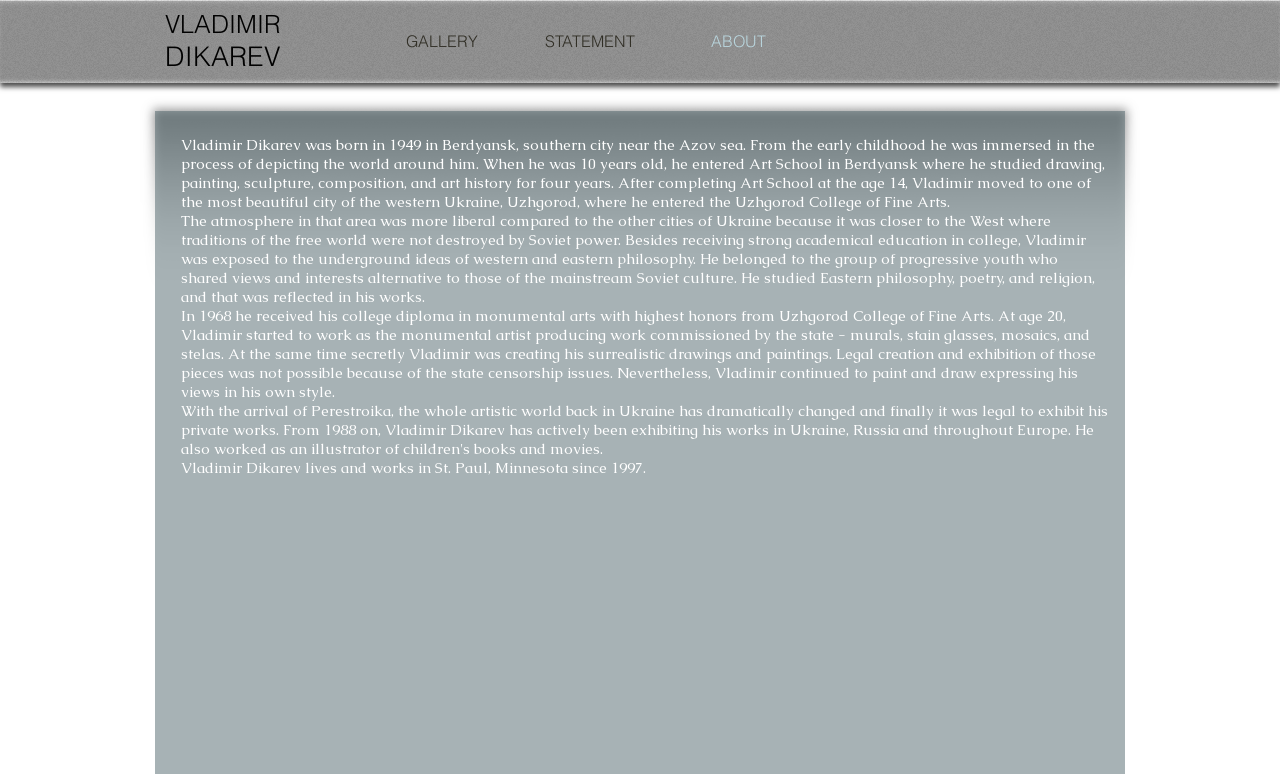Answer the following inquiry with a single word or phrase:
Where does Vladimir Dikarev live and work now?

St. Paul, Minnesota